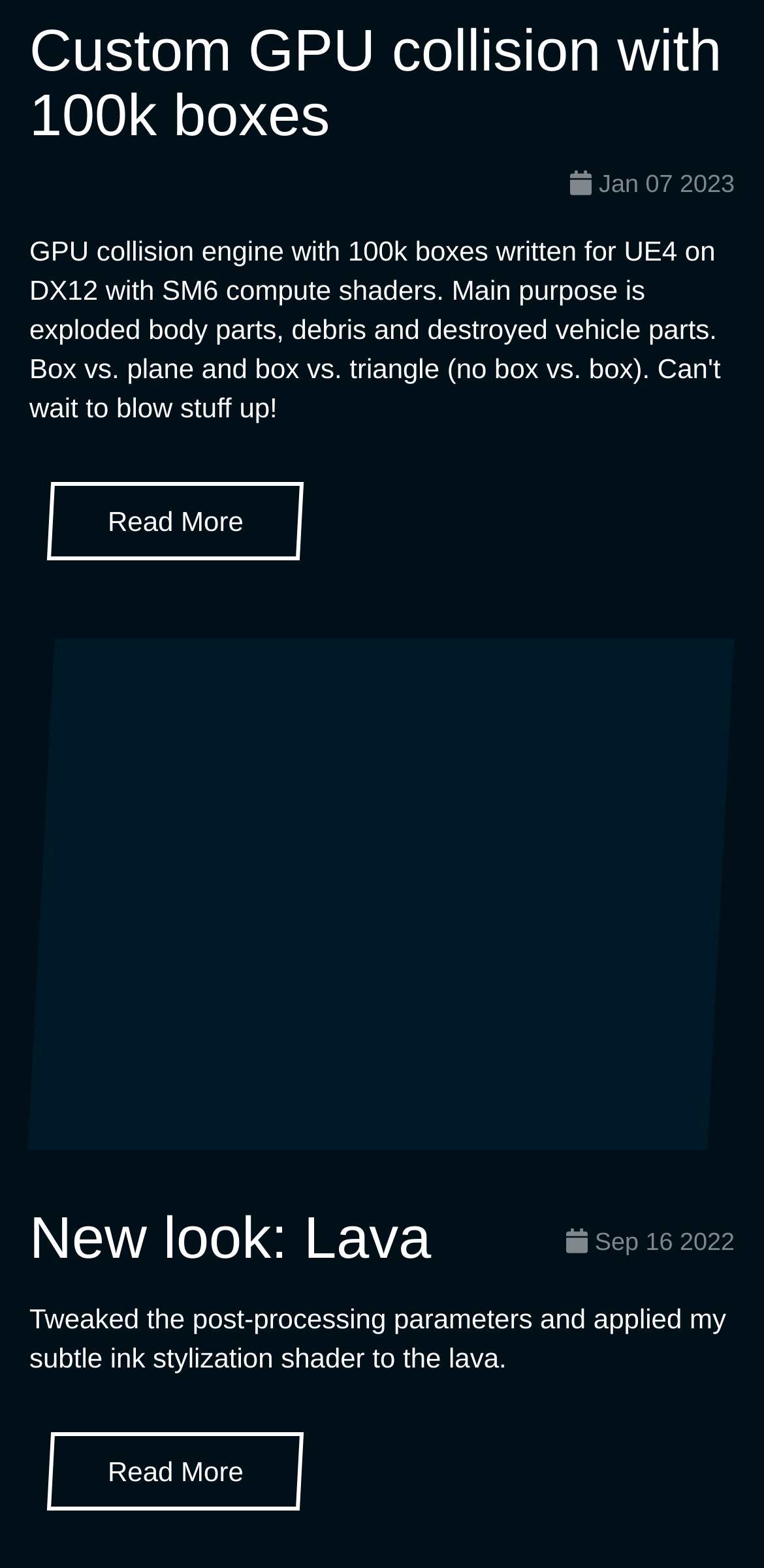What is the style applied to the lava?
Please use the visual content to give a single word or phrase answer.

subtle ink stylization shader